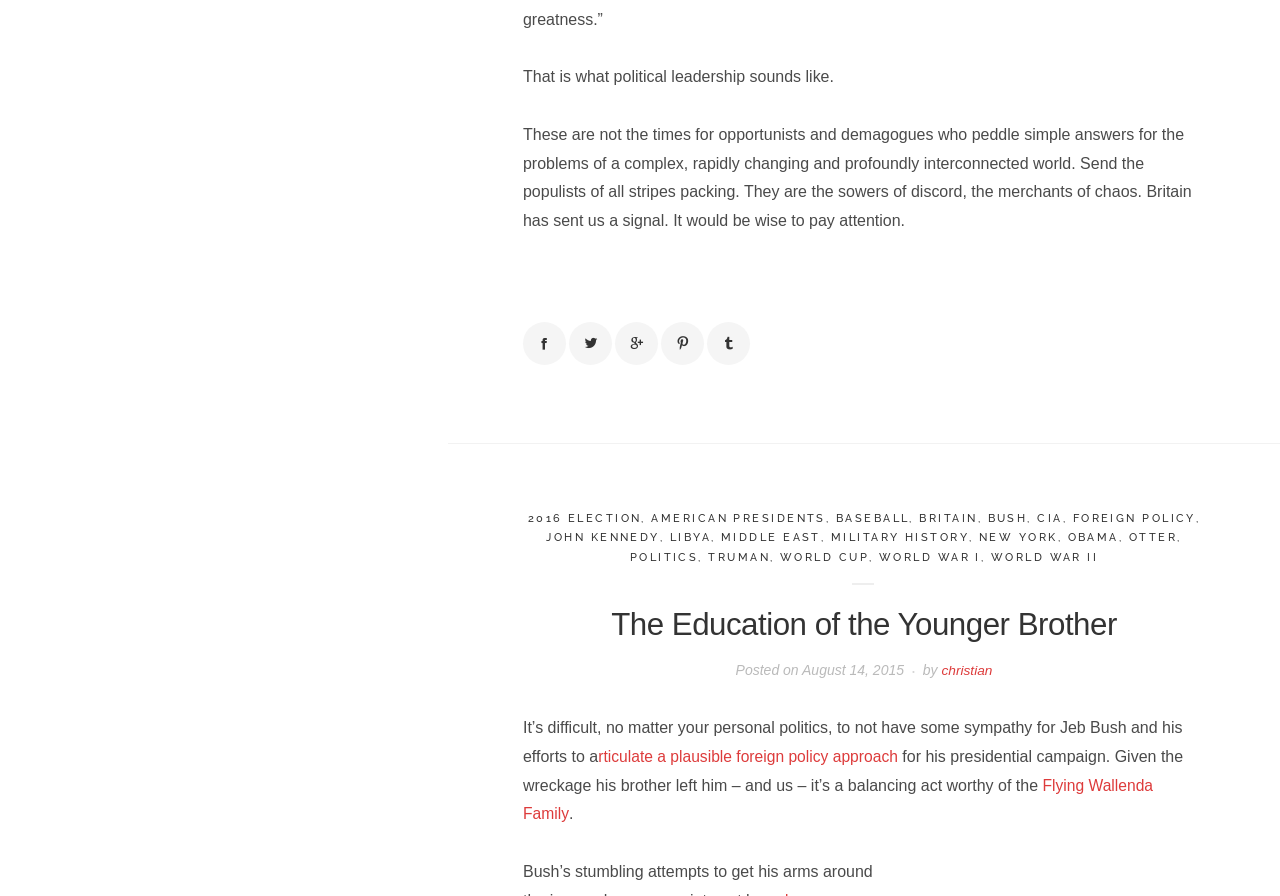Find the bounding box coordinates of the element you need to click on to perform this action: 'Click on the link 'articulate a plausible foreign policy approach''. The coordinates should be represented by four float values between 0 and 1, in the format [left, top, right, bottom].

[0.467, 0.87, 0.707, 0.889]